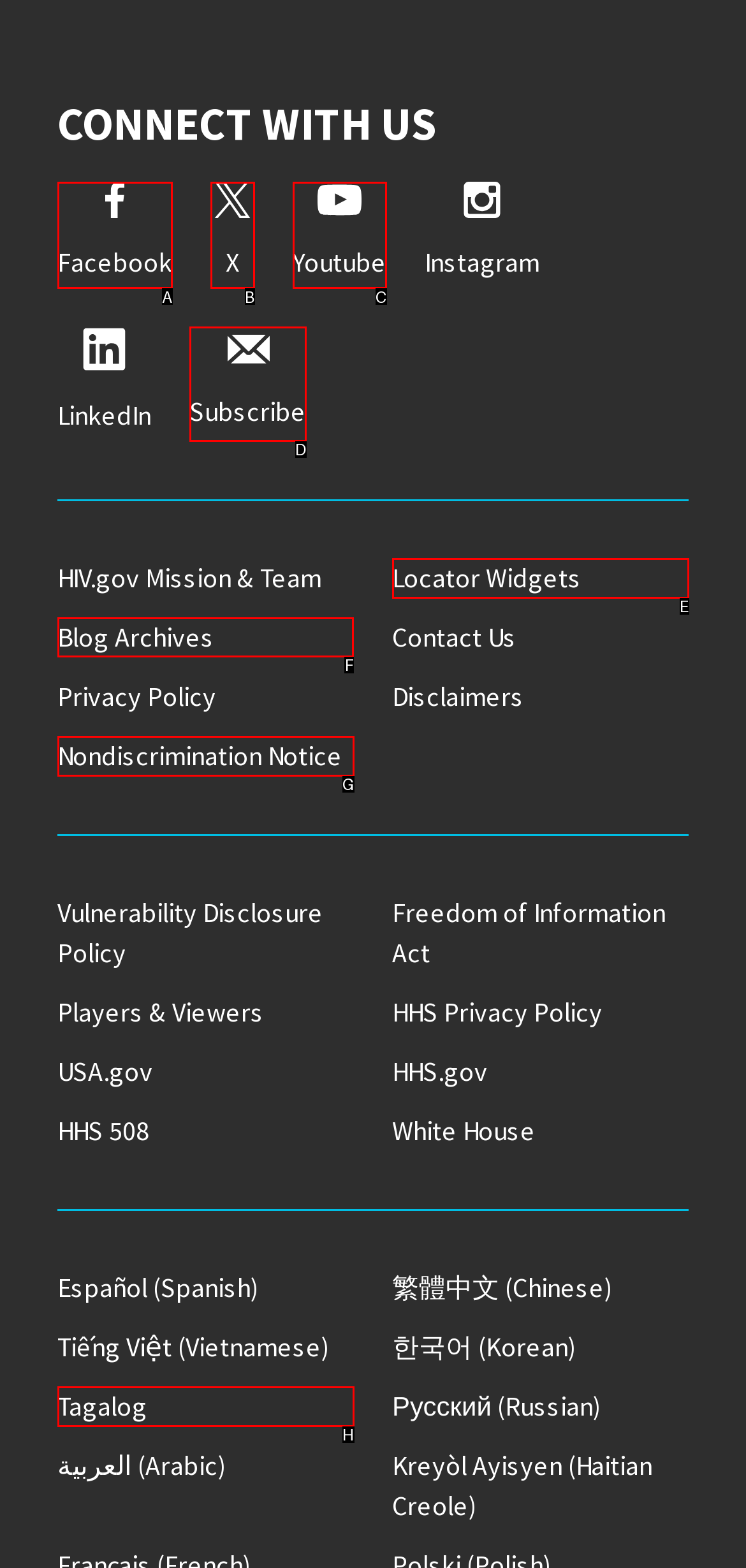Identify the HTML element you need to click to achieve the task: Go to home page. Respond with the corresponding letter of the option.

None